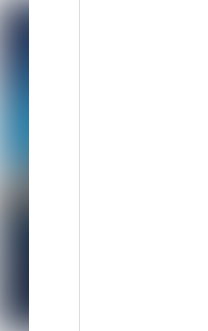Can you give a detailed response to the following question using the information from the image? What is the purpose of the image on the webpage?

The caption suggests that the image is a vivid and abstract representation, likely a book cover or graphic related to one of the featured titles on the webpage, which is emblematic of inspiring narratives, aligning with the promotional content for various books.